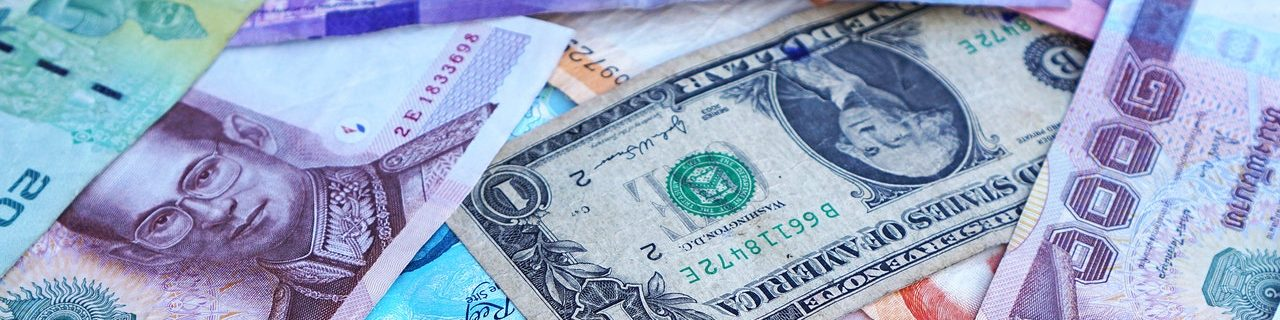What is reflected in the intricate designs and varied colors of the notes?
Give a comprehensive and detailed explanation for the question.

According to the caption, the intricate designs and varied colors of the notes reflect the cultural significance and monetary history of each currency, highlighting the unique characteristics of each country's currency.